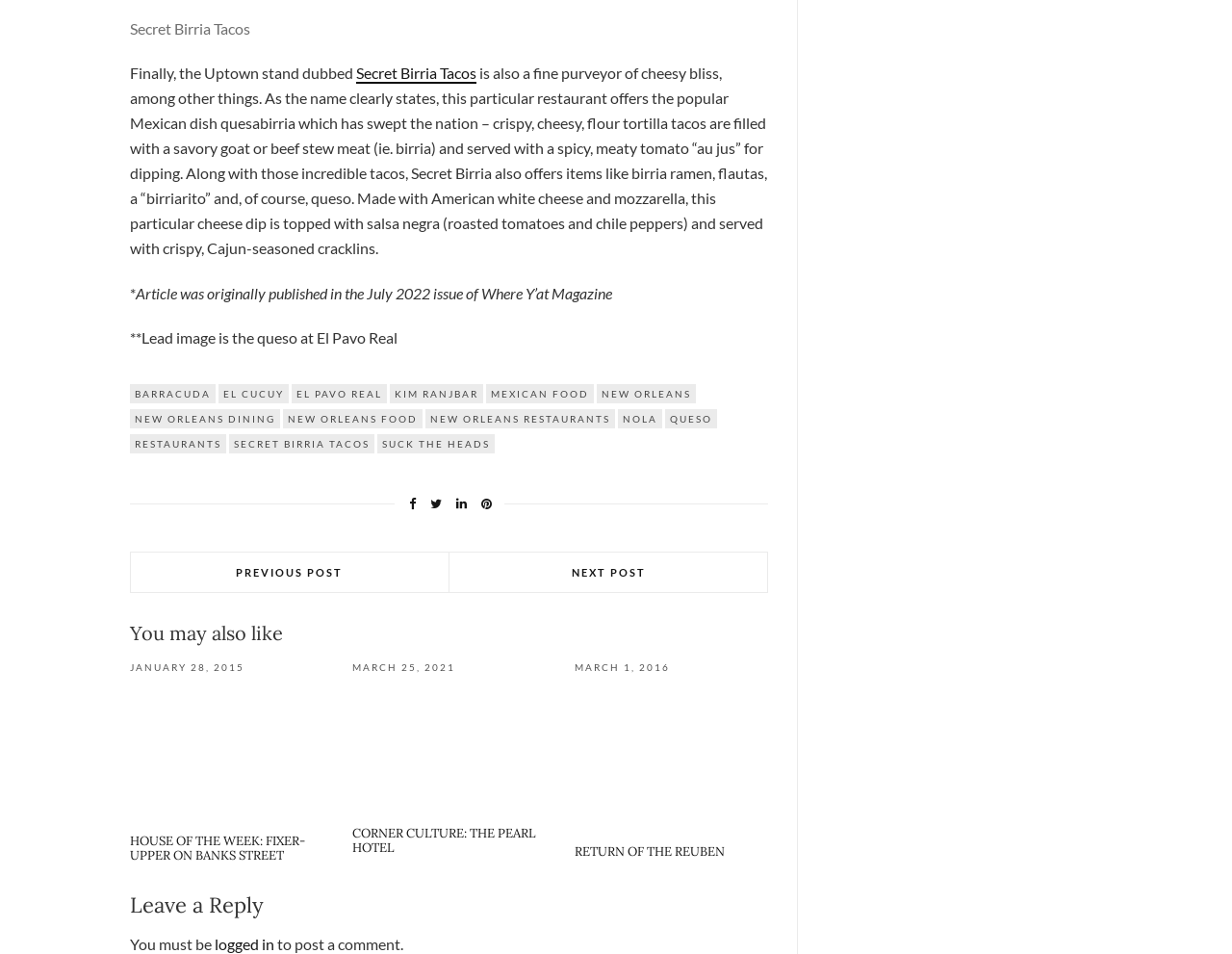How many articles are listed under 'You may also like'?
Please answer the question with as much detail as possible using the screenshot.

Under the 'You may also like' section, there are three articles listed, each with a heading and a link.